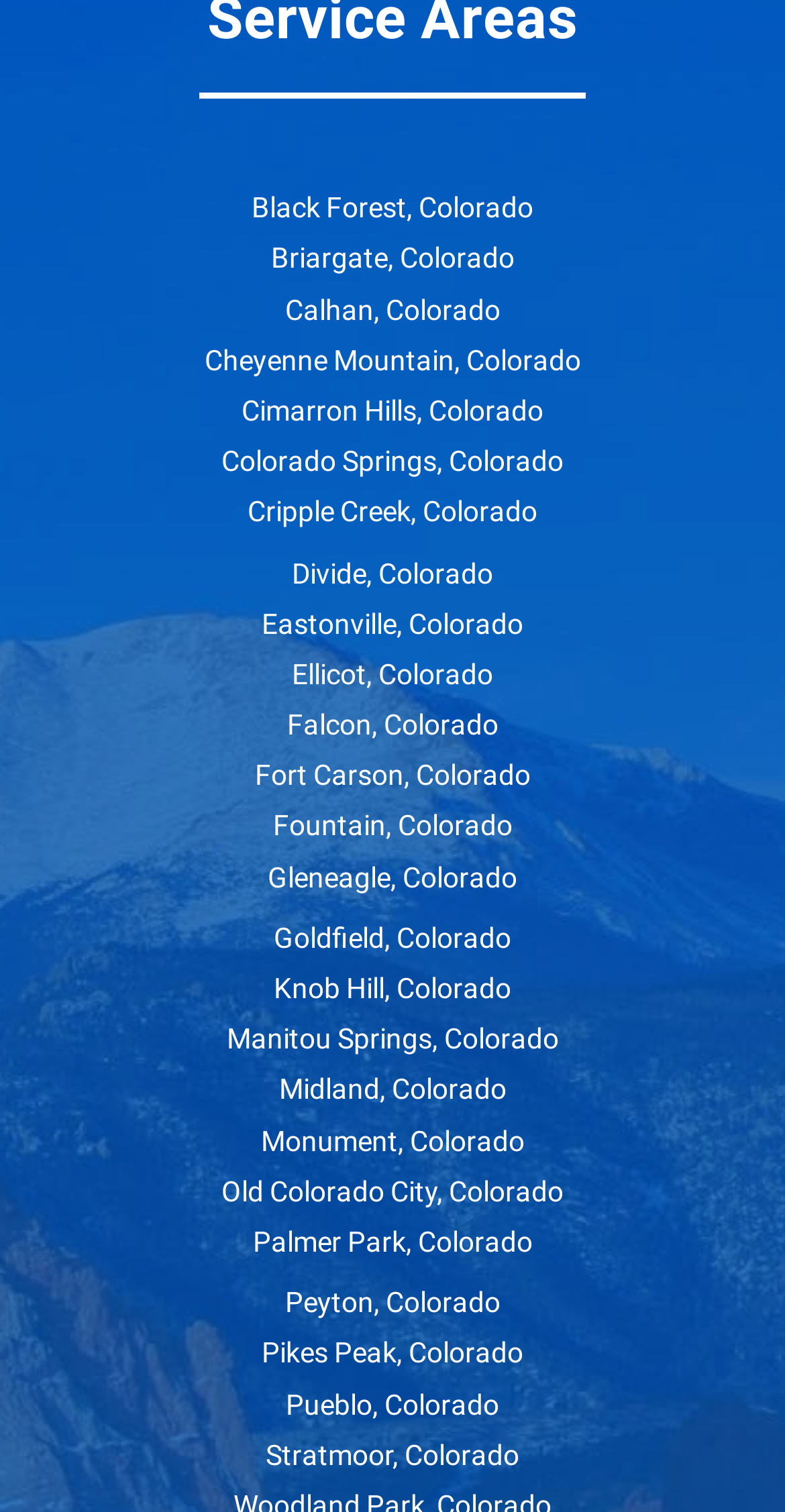Please identify the bounding box coordinates of the element I need to click to follow this instruction: "visit Black Forest, Colorado".

[0.321, 0.127, 0.679, 0.148]